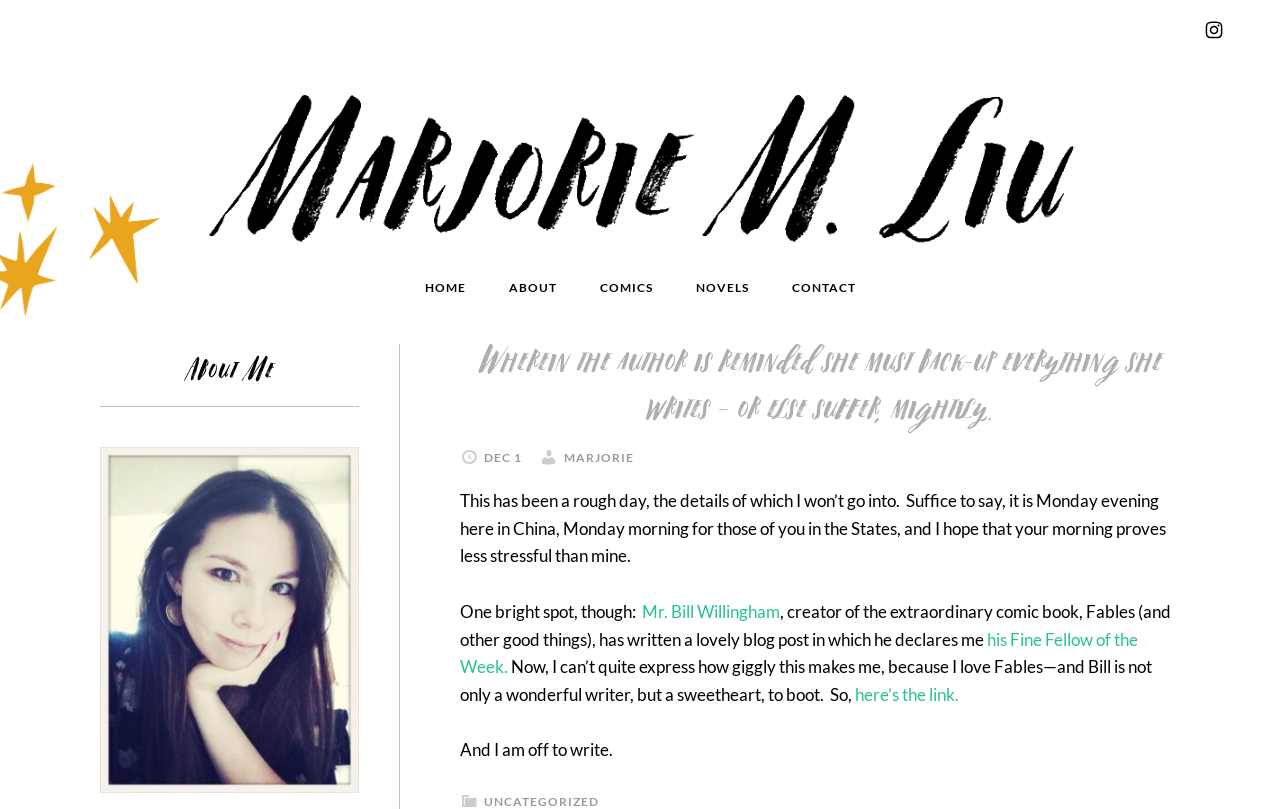What is the date mentioned in the article?
Based on the visual information, provide a detailed and comprehensive answer.

The date 'DEC 1' is mentioned in the time element within the article, which indicates the date when the article was written or published.